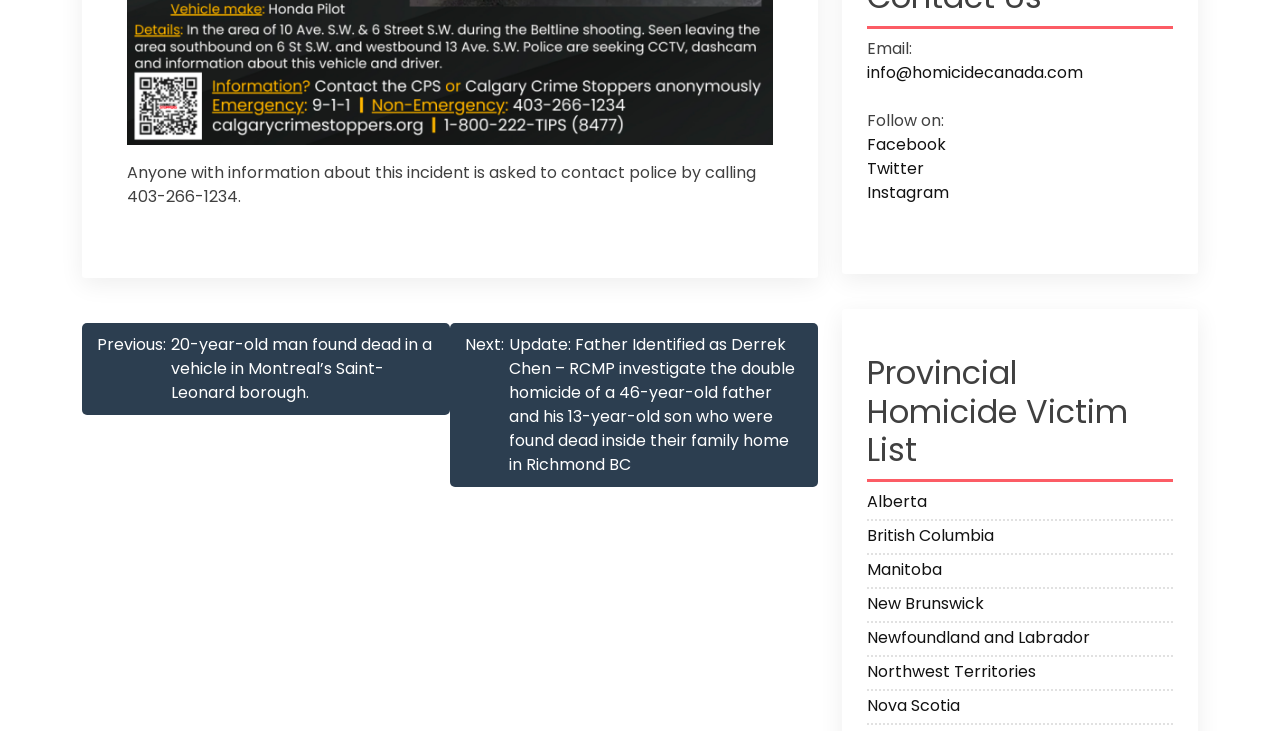Please provide a one-word or short phrase answer to the question:
What is the email address to contact?

info@homicidecanada.com